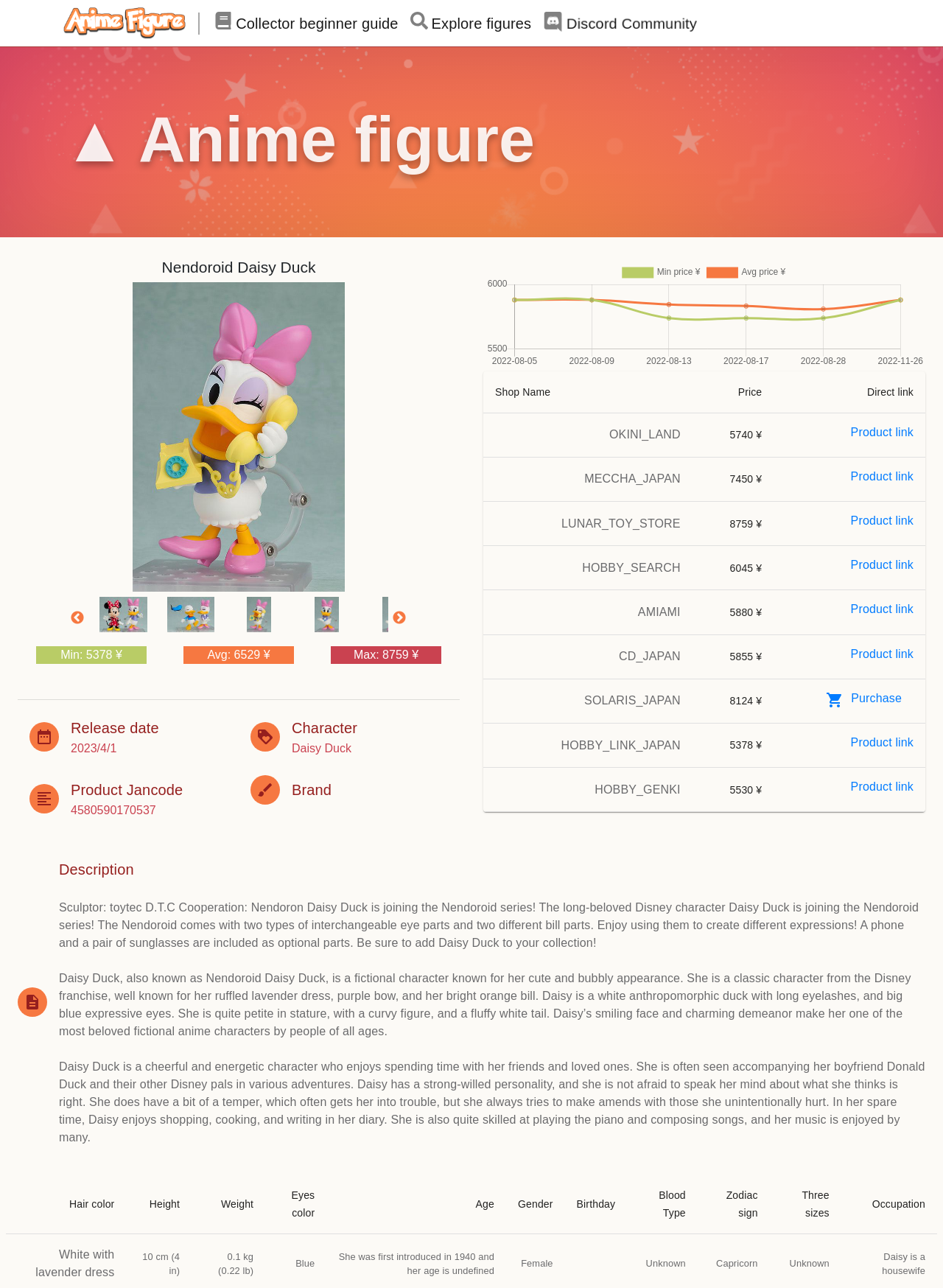Find the bounding box coordinates of the area that needs to be clicked in order to achieve the following instruction: "Click the '←' button". The coordinates should be specified as four float numbers between 0 and 1, i.e., [left, top, right, bottom].

[0.068, 0.466, 0.097, 0.489]